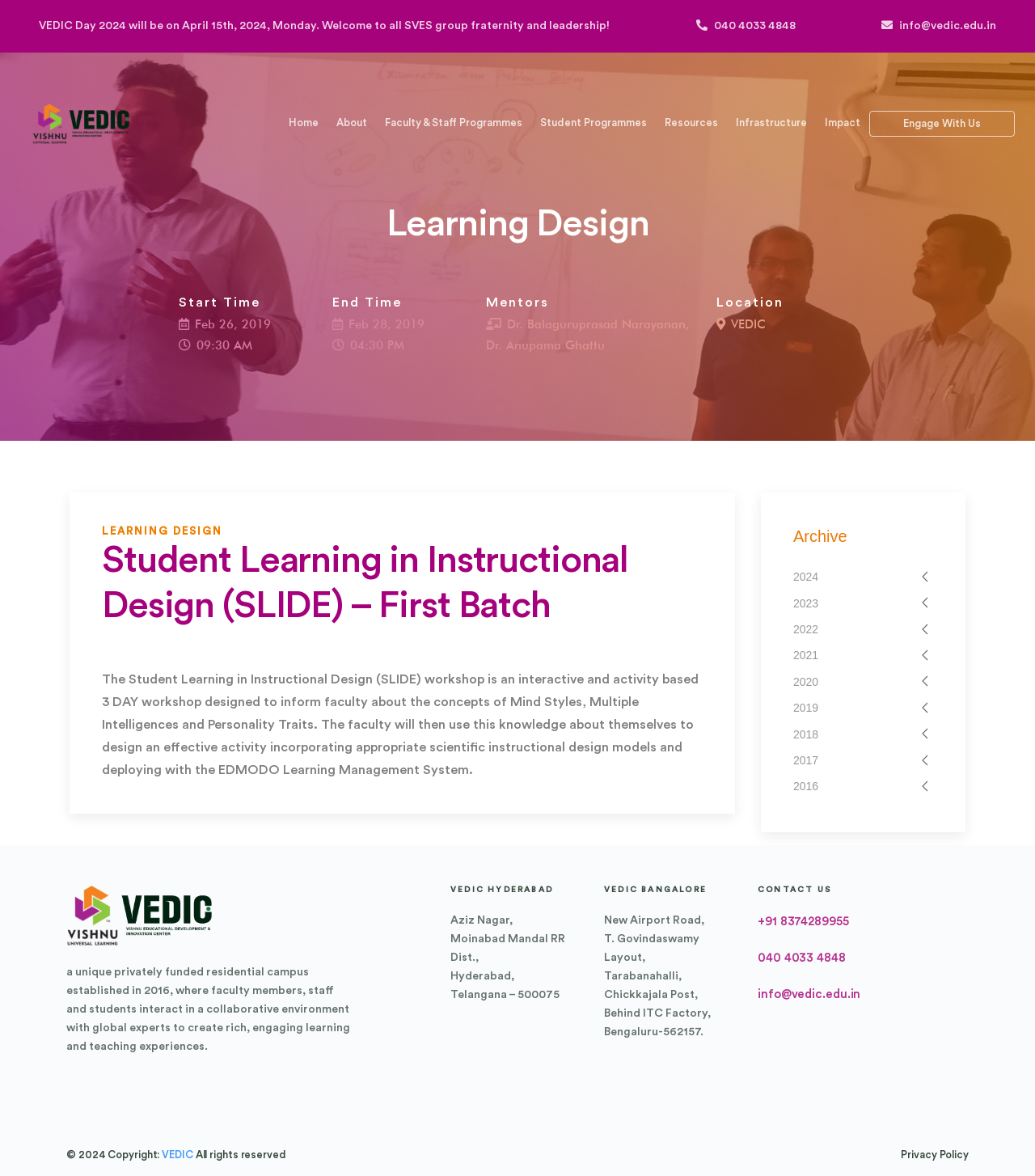Pinpoint the bounding box coordinates of the element to be clicked to execute the instruction: "Click on the '2024' link in the archive section".

[0.735, 0.48, 0.933, 0.502]